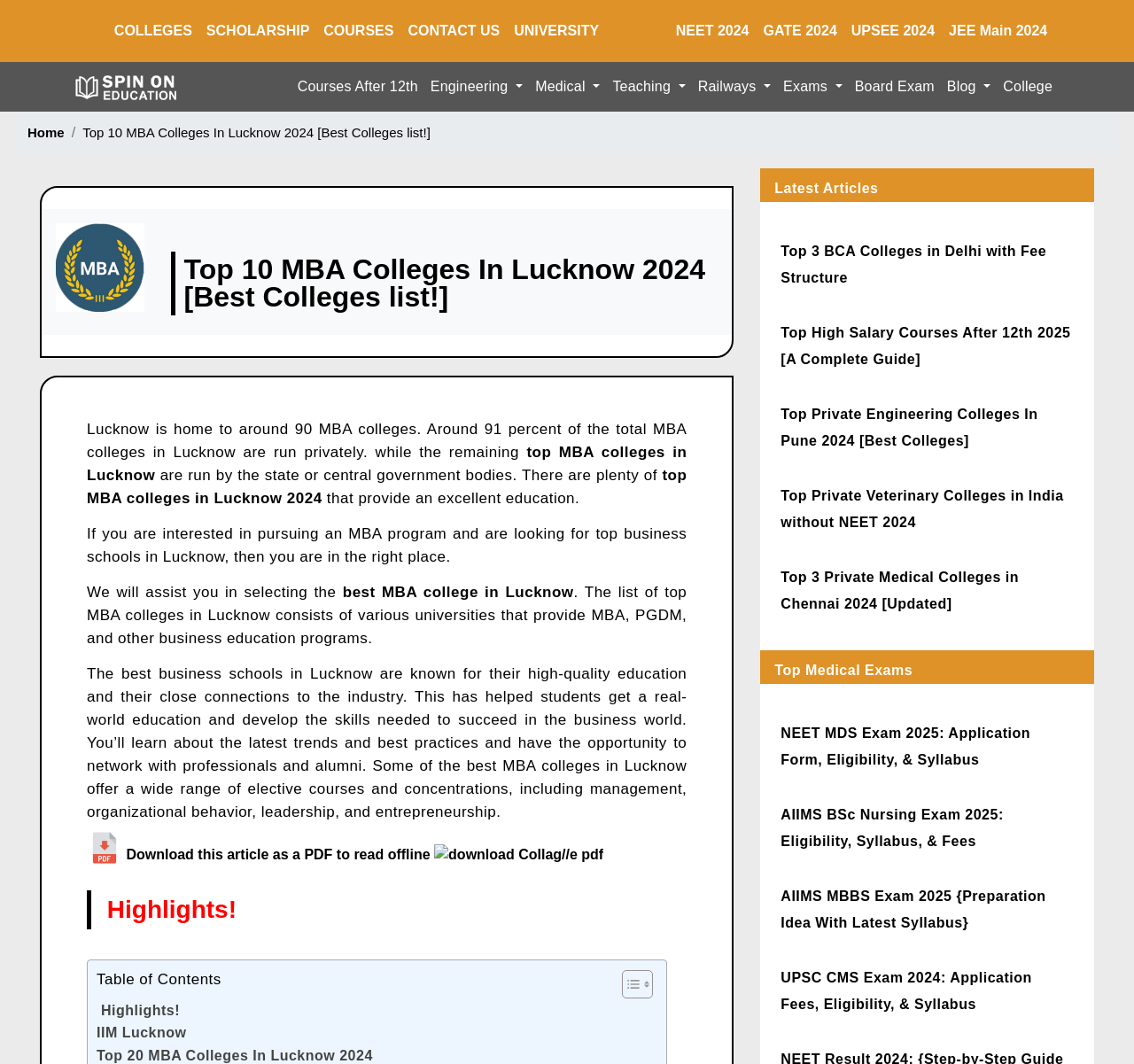Locate the bounding box coordinates of the clickable element to fulfill the following instruction: "Click on the 'Buy me a coffee' link". Provide the coordinates as four float numbers between 0 and 1 in the format [left, top, right, bottom].

None